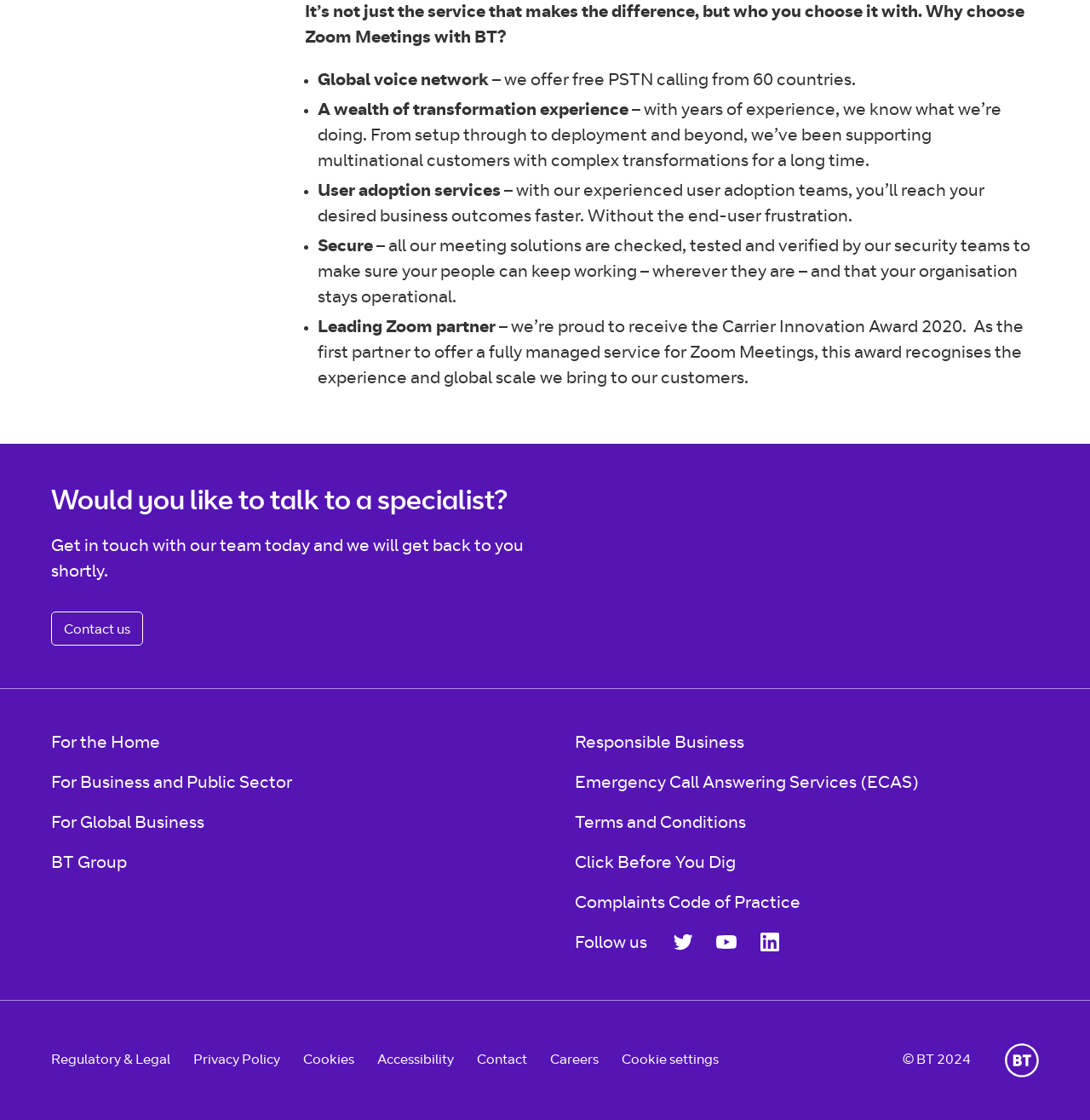Using the elements shown in the image, answer the question comprehensively: What is the purpose of the user adoption services?

According to the webpage, the user adoption services are designed to help customers reach their desired business outcomes faster without end-user frustration.